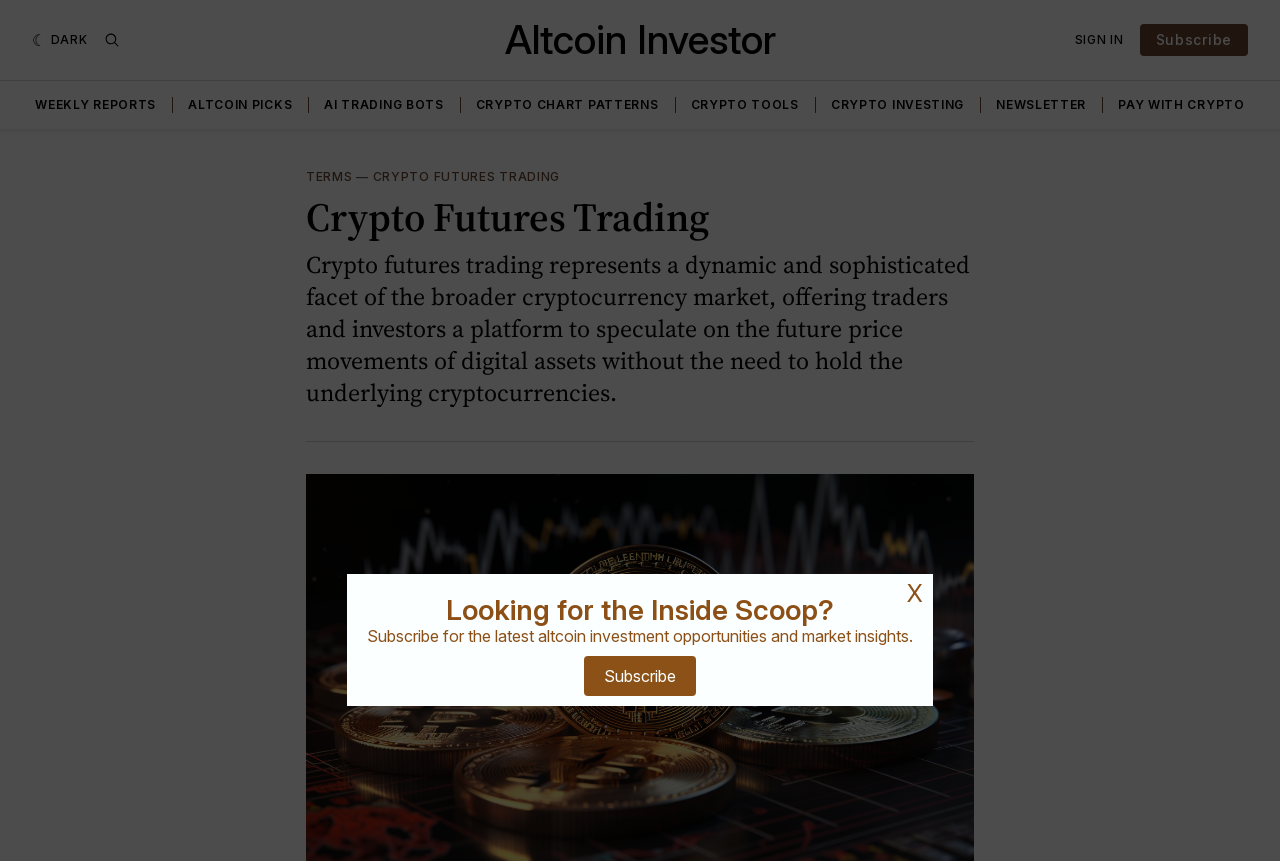By analyzing the image, answer the following question with a detailed response: What is the focus of the webpage?

The webpage is focused on crypto futures trading, as evident from the heading 'Crypto Futures Trading' and the descriptive text that explains what crypto futures trading is.